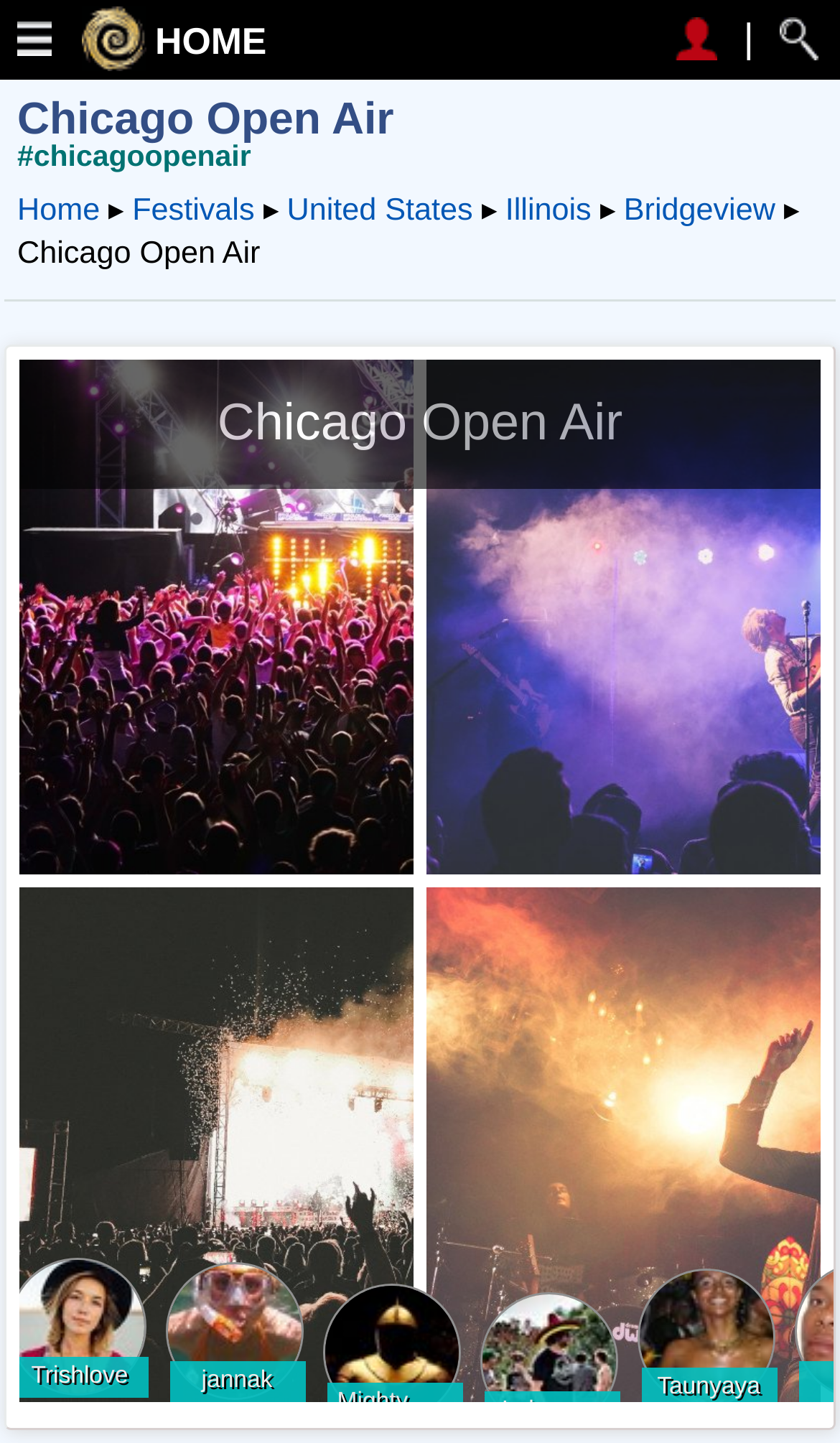Find the main header of the webpage and produce its text content.

Chicago Open Air